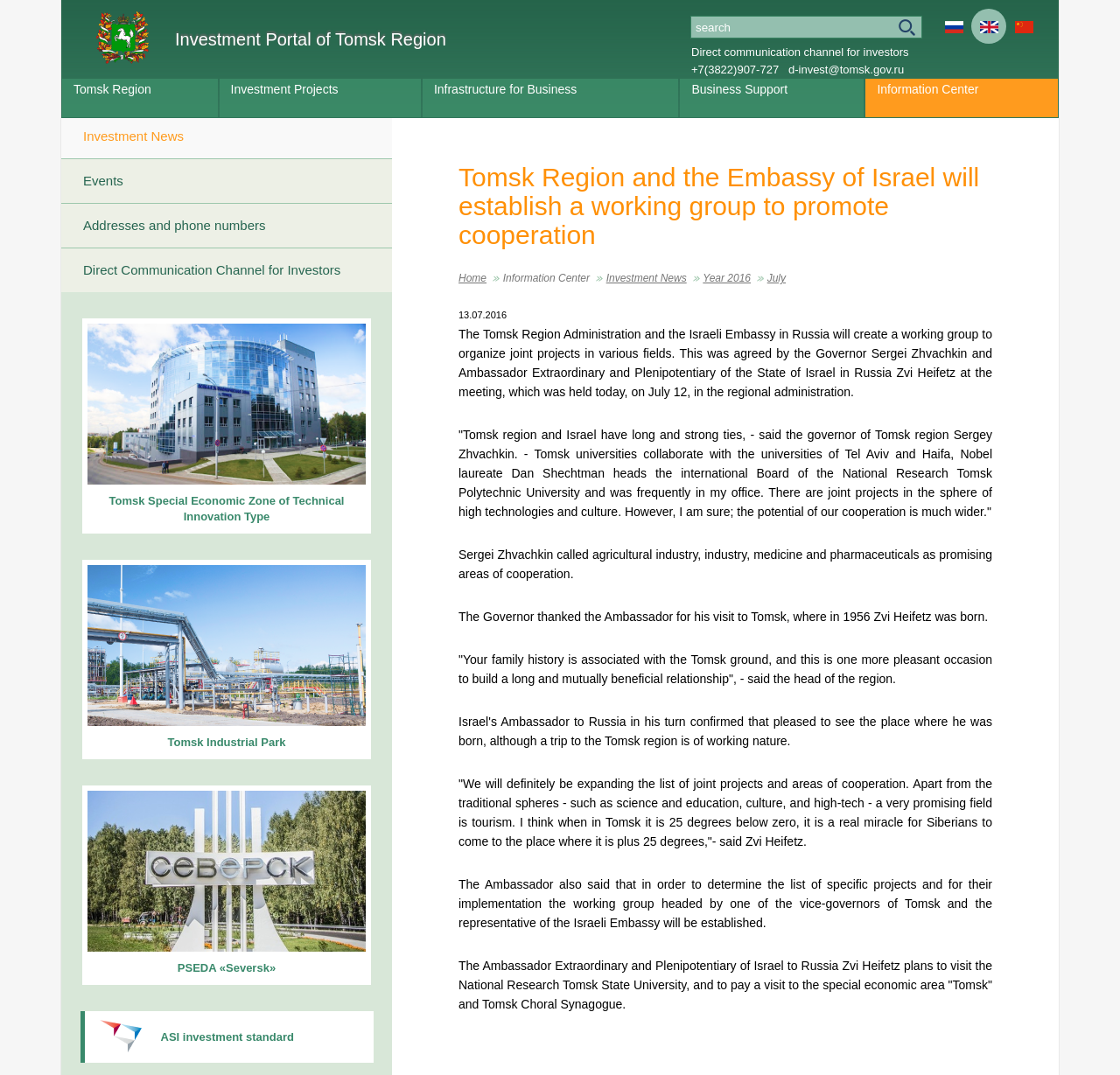What is the position of Sergei Zhvachkin?
Please give a detailed and elaborate answer to the question based on the image.

The webpage mentions that Sergei Zhvachkin is the Governor of Tomsk region, which indicates that his position is the Governor of Tomsk region.